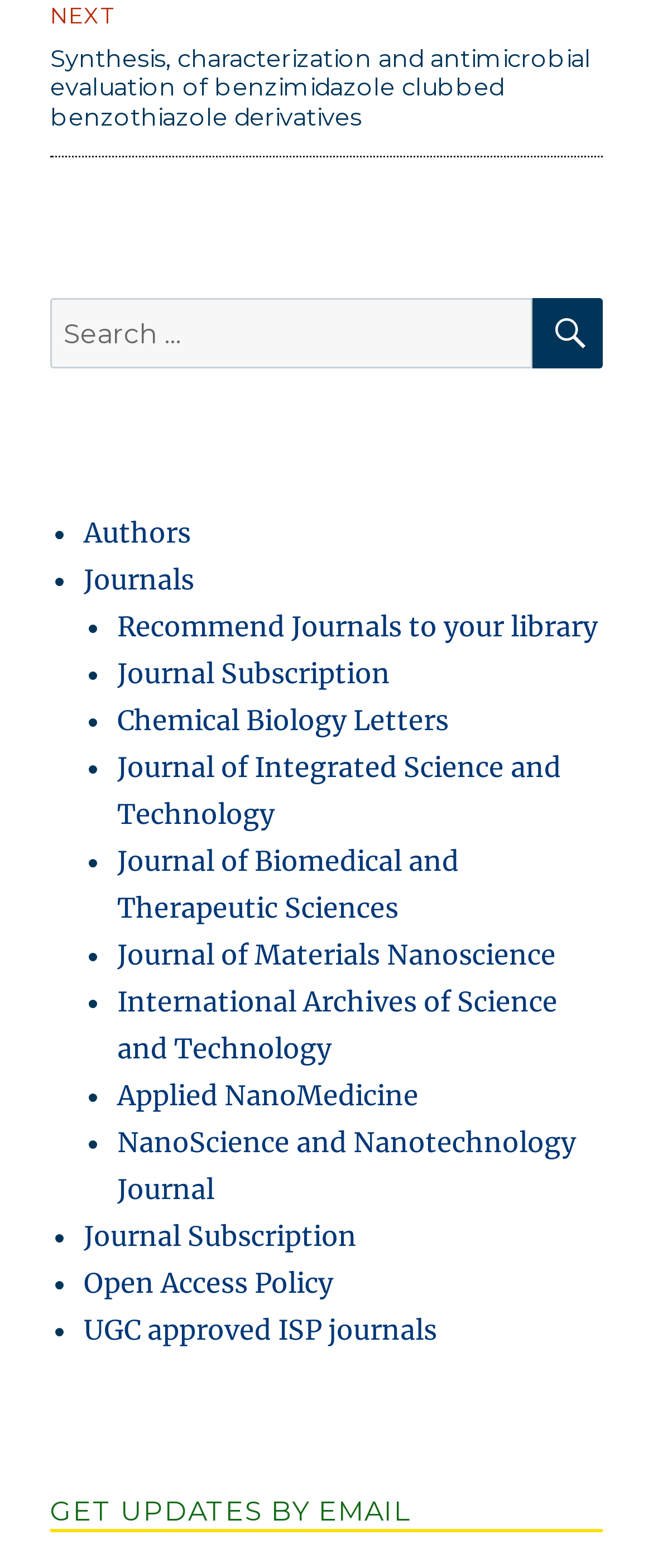Please determine the bounding box coordinates, formatted as (top-left x, top-left y, bottom-right x, bottom-right y), with all values as floating point numbers between 0 and 1. Identify the bounding box of the region described as: Journals

[0.128, 0.359, 0.297, 0.381]